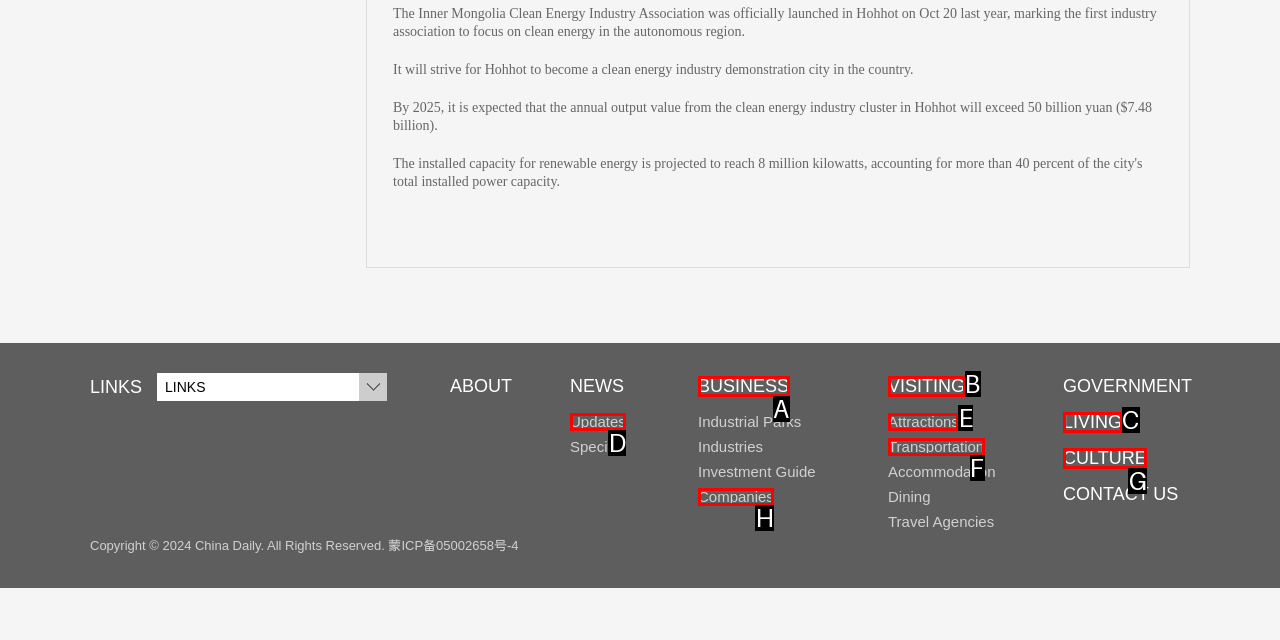Select the HTML element that corresponds to the description: Companies. Reply with the letter of the correct option.

H